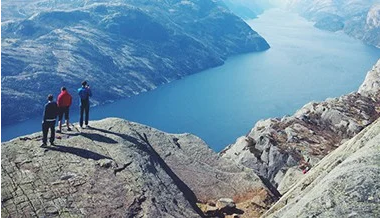What is the terrain of the surrounding hills and cliffs? From the image, respond with a single word or brief phrase.

Mix of vegetation and rugged stone